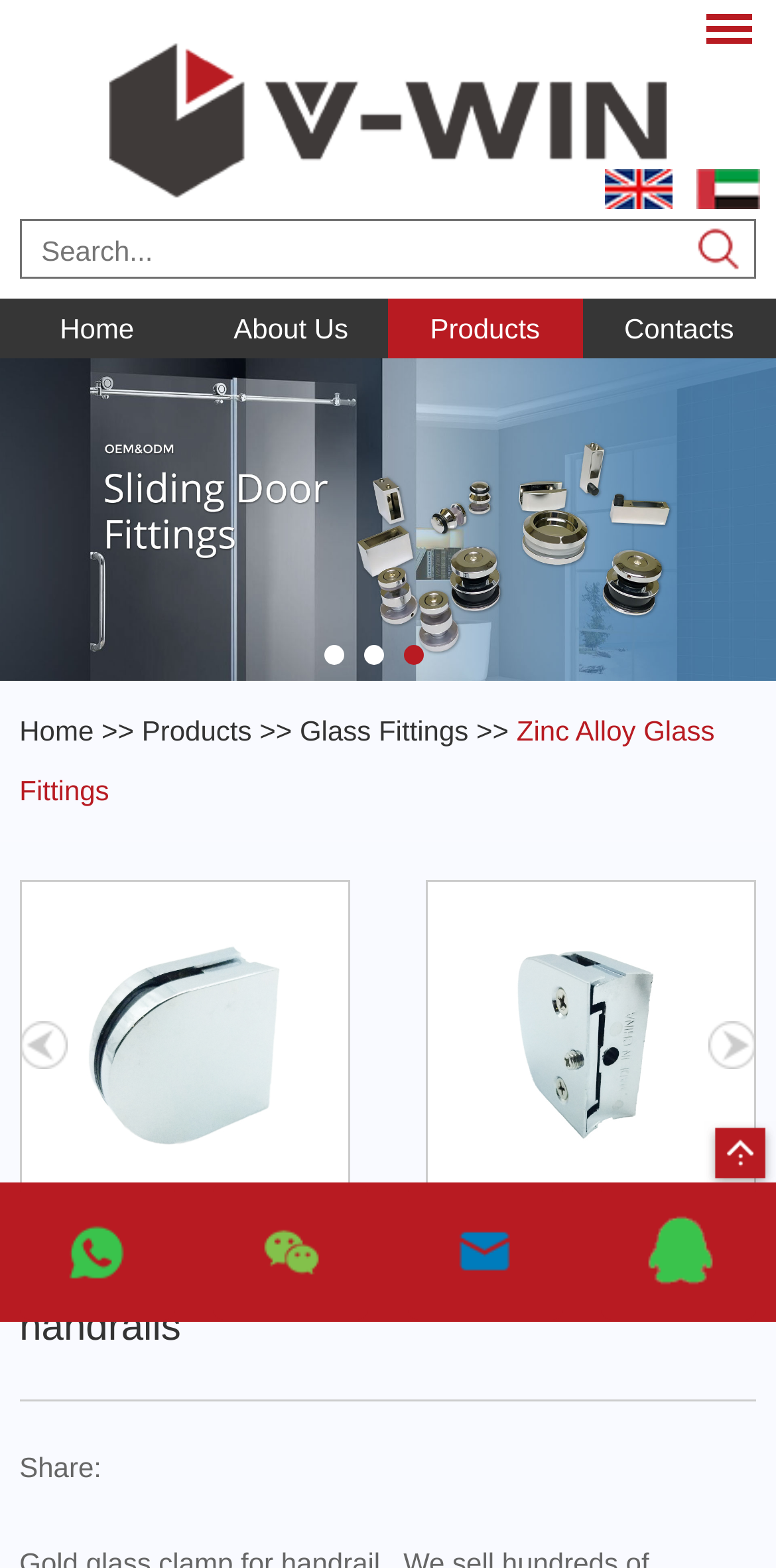Please locate the bounding box coordinates for the element that should be clicked to achieve the following instruction: "Submit a query". Ensure the coordinates are given as four float numbers between 0 and 1, i.e., [left, top, right, bottom].

[0.893, 0.141, 0.972, 0.179]